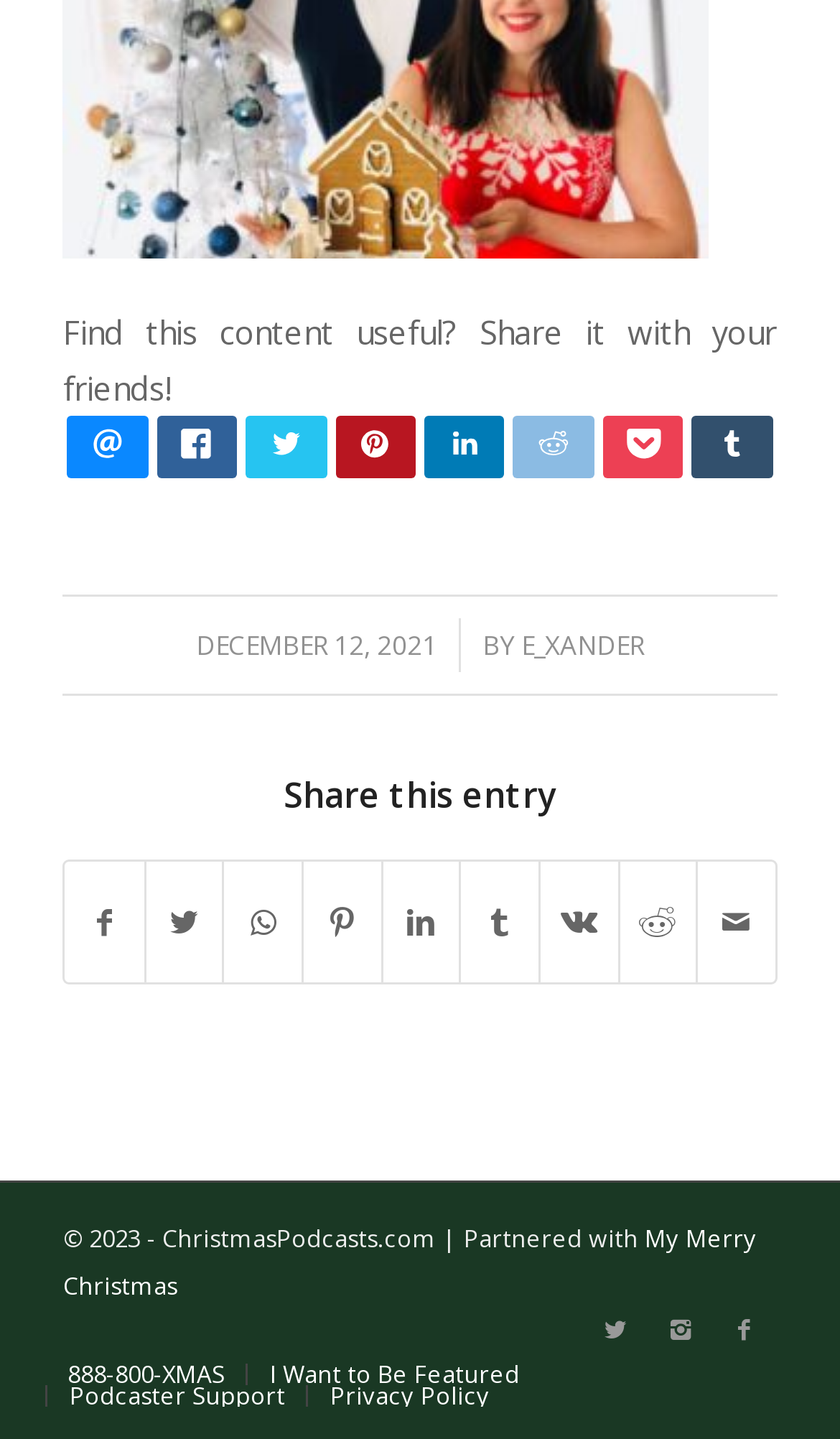Based on the description "Twitter", find the bounding box of the specified UI element.

[0.694, 0.902, 0.771, 0.947]